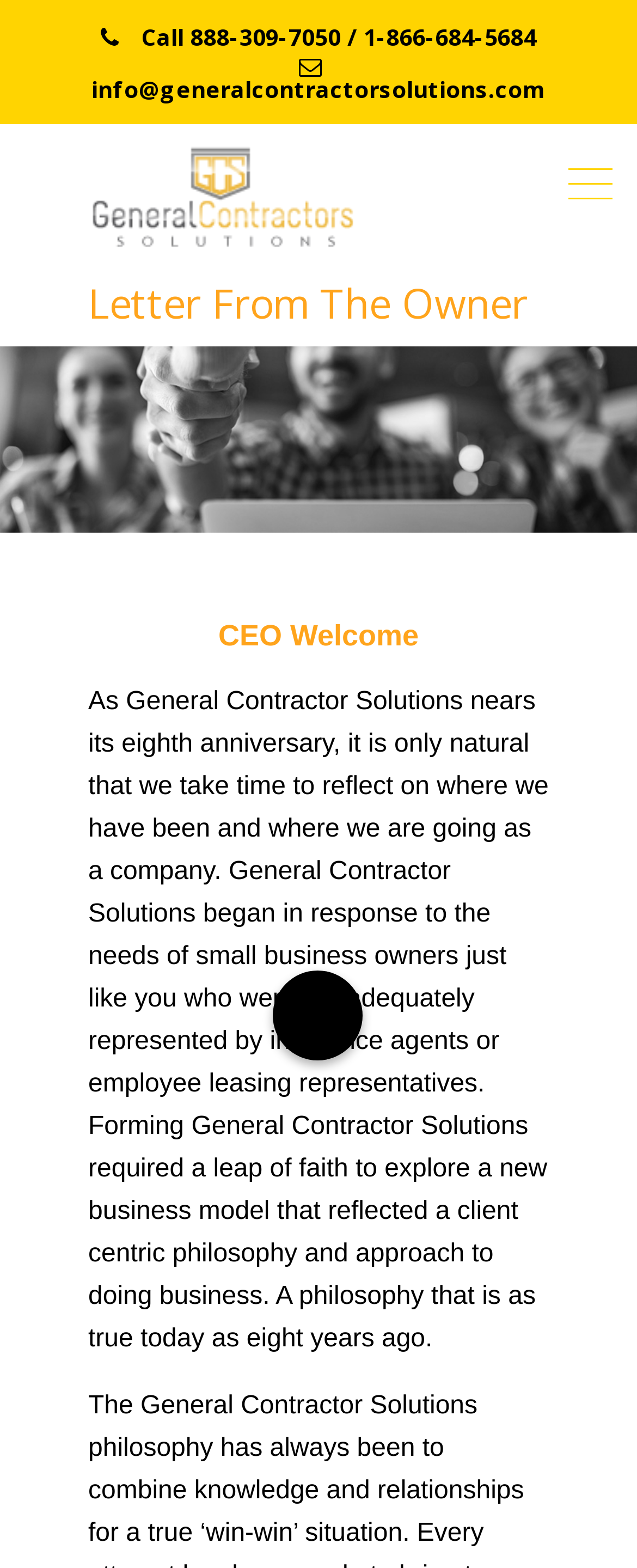Using the given description, provide the bounding box coordinates formatted as (top-left x, top-left y, bottom-right x, bottom-right y), with all values being floating point numbers between 0 and 1. Description: Call Now

[0.428, 0.619, 0.569, 0.676]